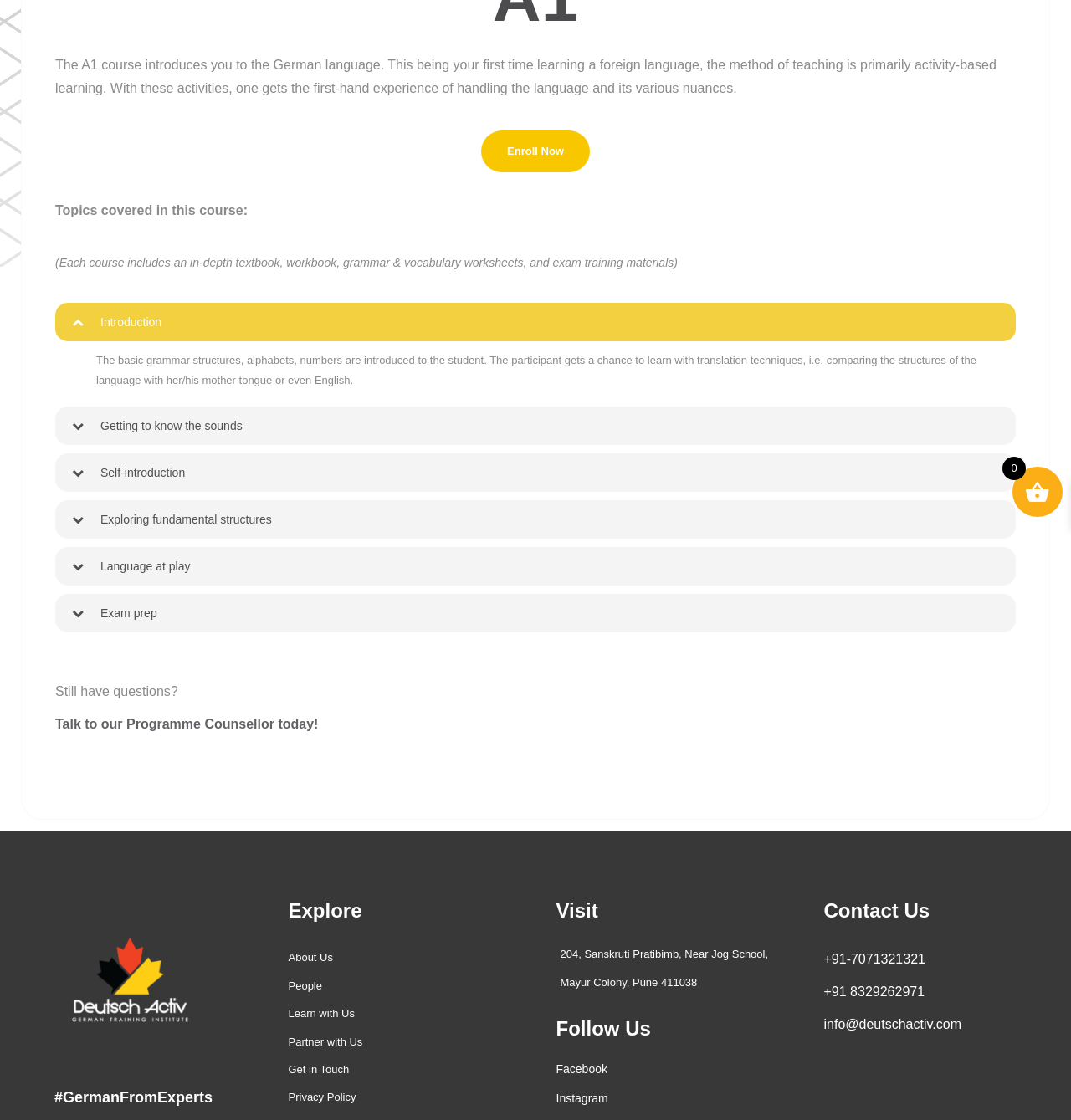Please determine the bounding box coordinates, formatted as (top-left x, top-left y, bottom-right x, bottom-right y), with all values as floating point numbers between 0 and 1. Identify the bounding box of the region described as: Virtual Data Rooms: The Key…

None